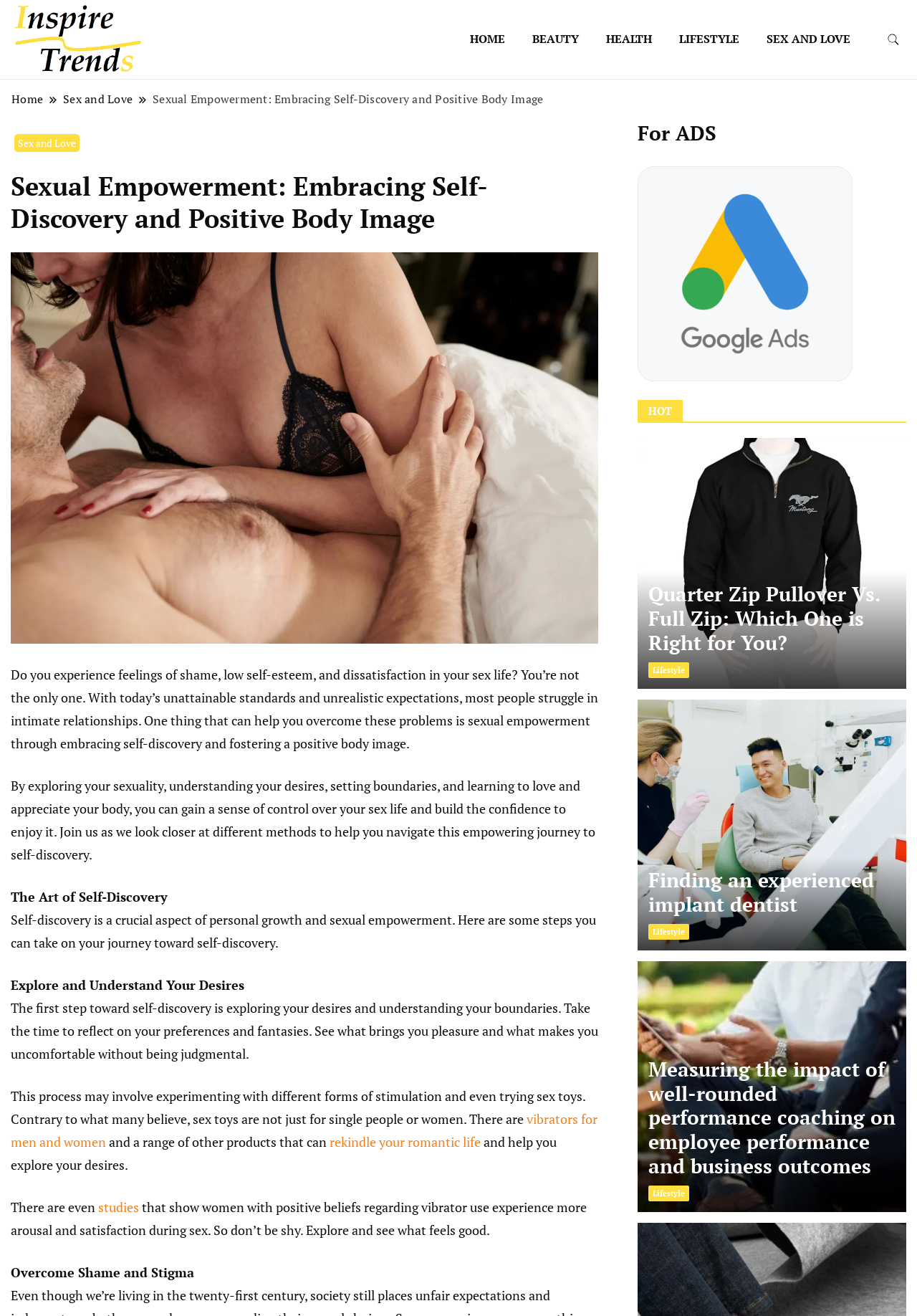Answer the question with a single word or phrase: 
What is the recommended action to overcome shame and stigma?

Explore and understand desires